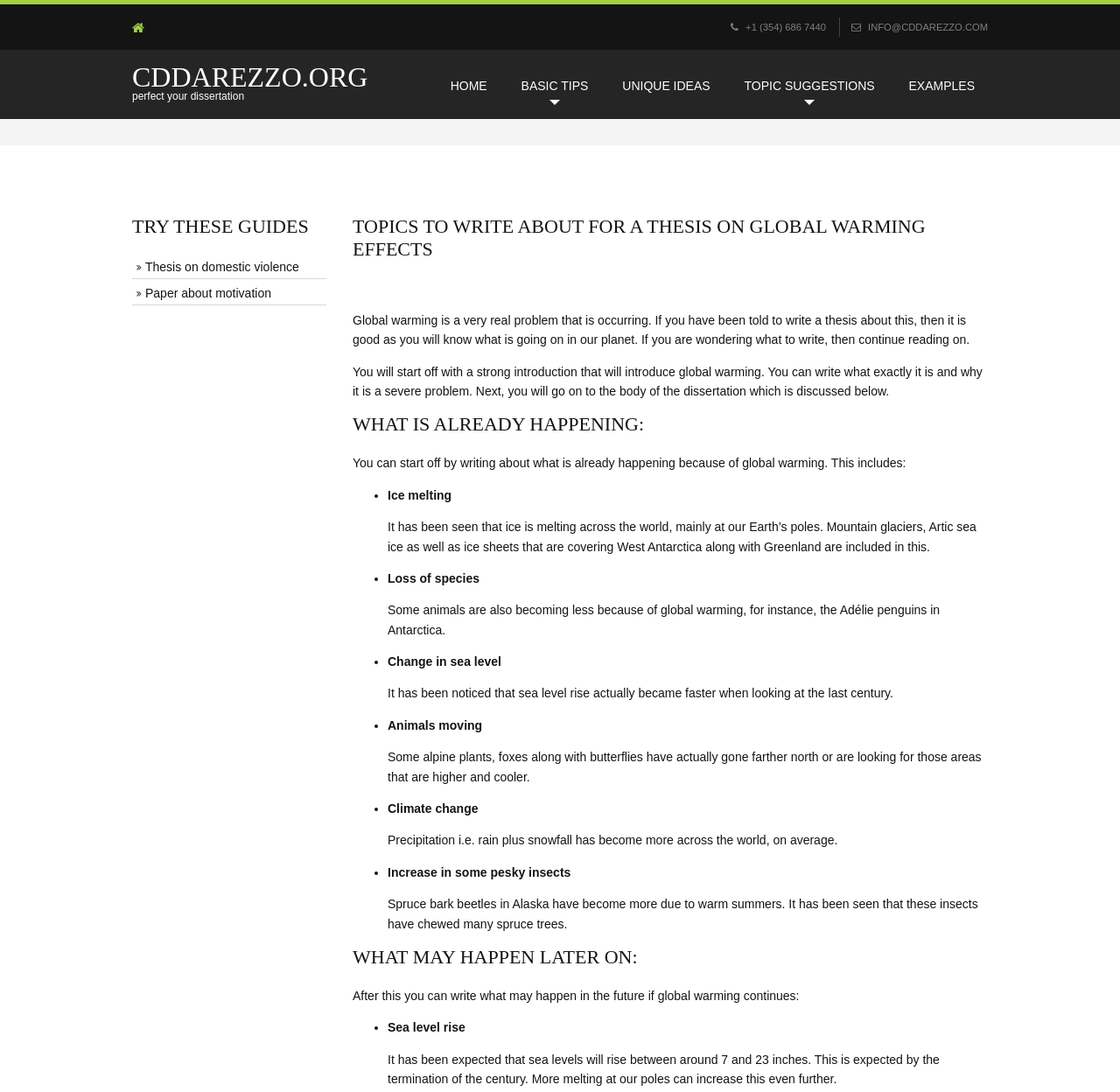Detail the various sections and features present on the webpage.

This webpage is about providing thesis topic ideas on global warming effects. At the top, there is a navigation menu with links to "HOME", "BASIC TIPS", "UNIQUE IDEAS", "TOPIC SUGGESTIONS", and "EXAMPLES". Below the navigation menu, there is a heading "TRY THESE GUIDES" with two links to guides on thesis topics. 

The main content of the webpage is divided into two sections. The first section is an introduction to writing a thesis on global warming effects, which includes a brief overview of the topic and its importance. The second section is a list of potential topics to write about, divided into two subheadings: "WHAT IS ALREADY HAPPENING" and "WHAT MAY HAPPEN LATER ON". 

Under "WHAT IS ALREADY HAPPENING", there are five points listed, each describing a current effect of global warming, including ice melting, loss of species, change in sea level, animals moving, and climate change. Each point is accompanied by a brief explanation. 

Under "WHAT MAY HAPPEN LATER ON", there is a single point listed, which is sea level rise, with a brief explanation of the expected consequences. 

At the very top of the webpage, there is a small icon and a phone number, and below that, there is a link to the website's domain name.